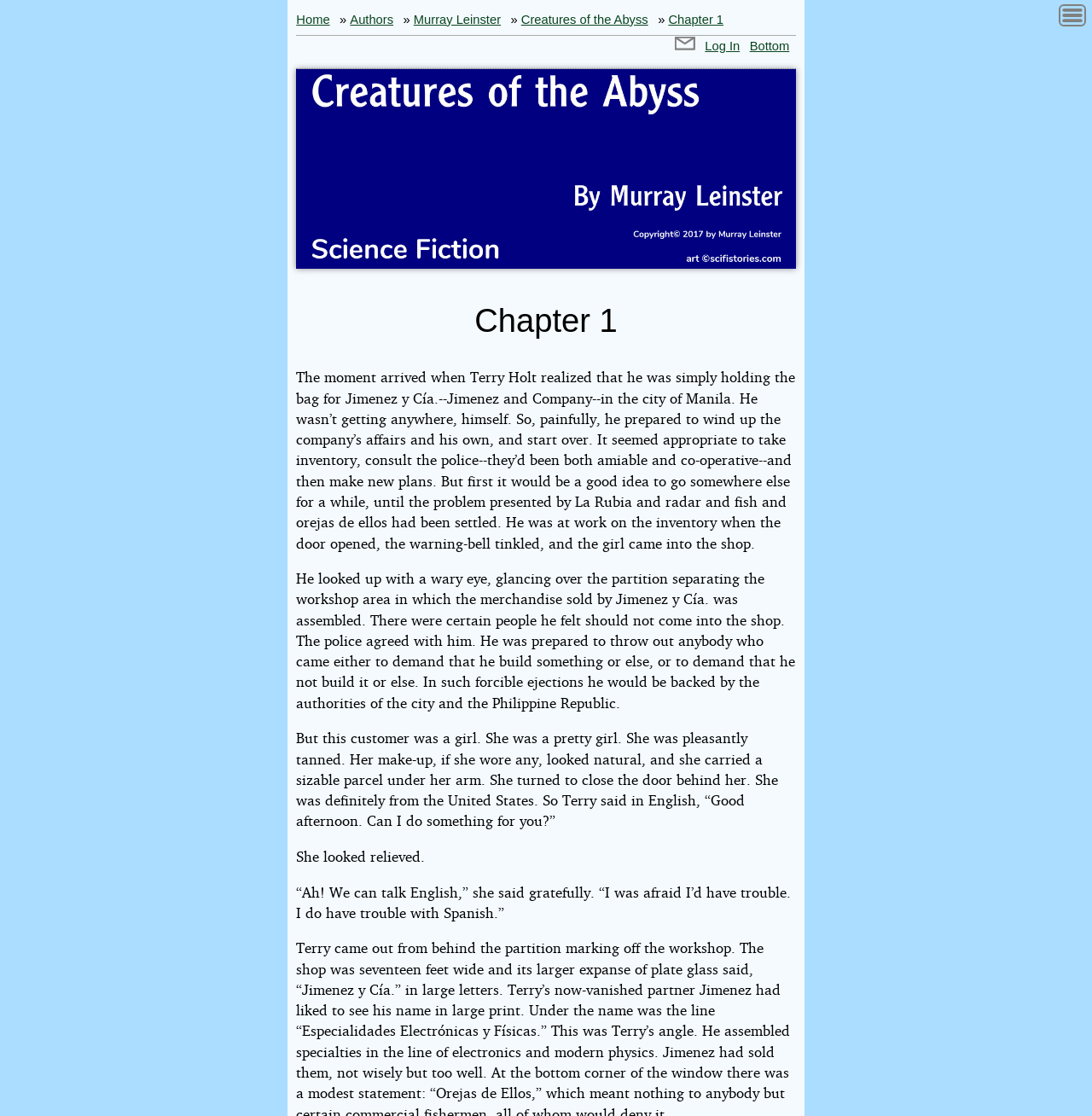Give a short answer using one word or phrase for the question:
What is the girl carrying when she enters the shop?

A sizable parcel